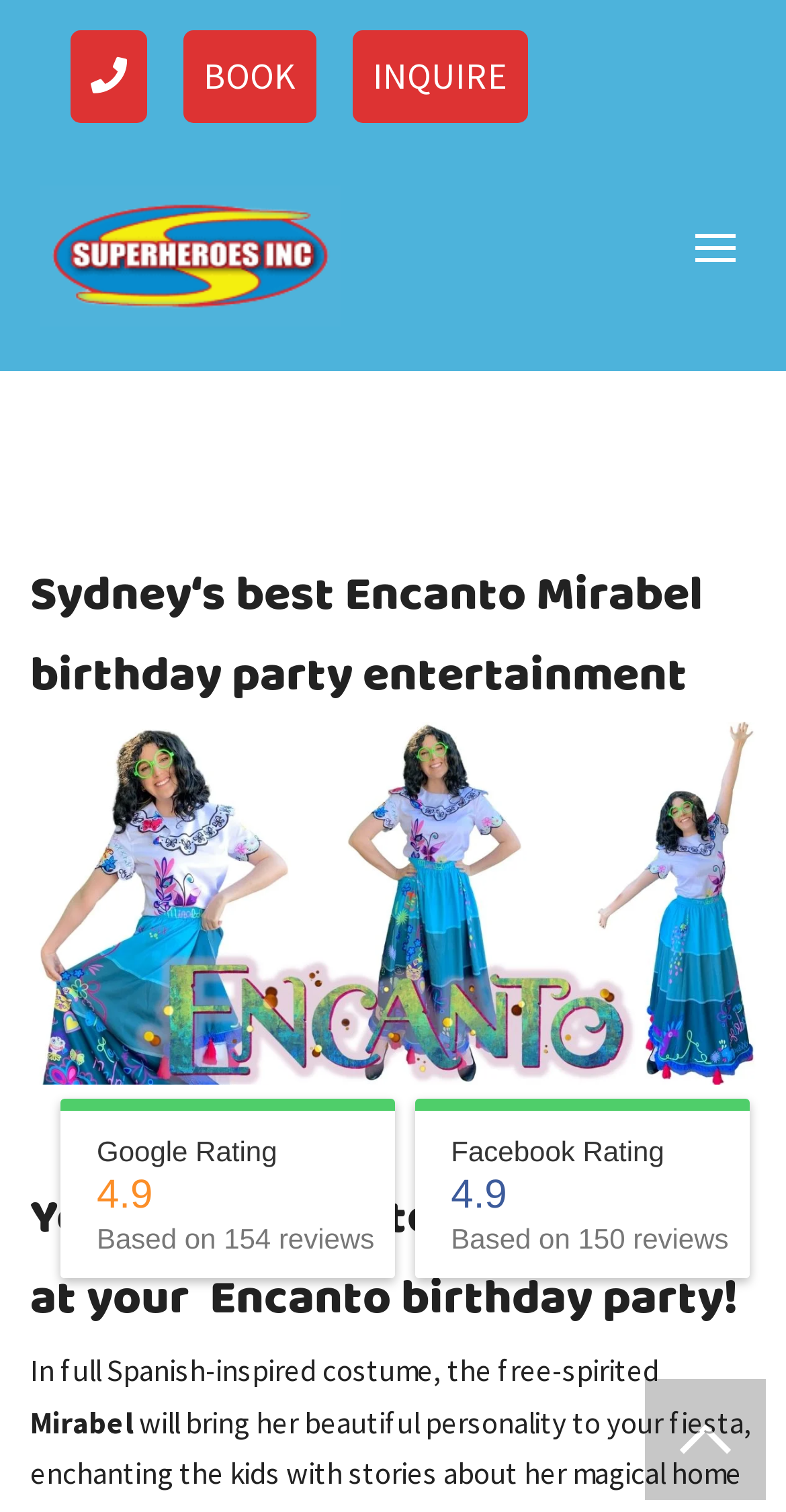What is the rating on Google?
Analyze the screenshot and provide a detailed answer to the question.

I found the rating on Google by looking at the text 'Google Rating' and the corresponding rating '4.9' next to it.